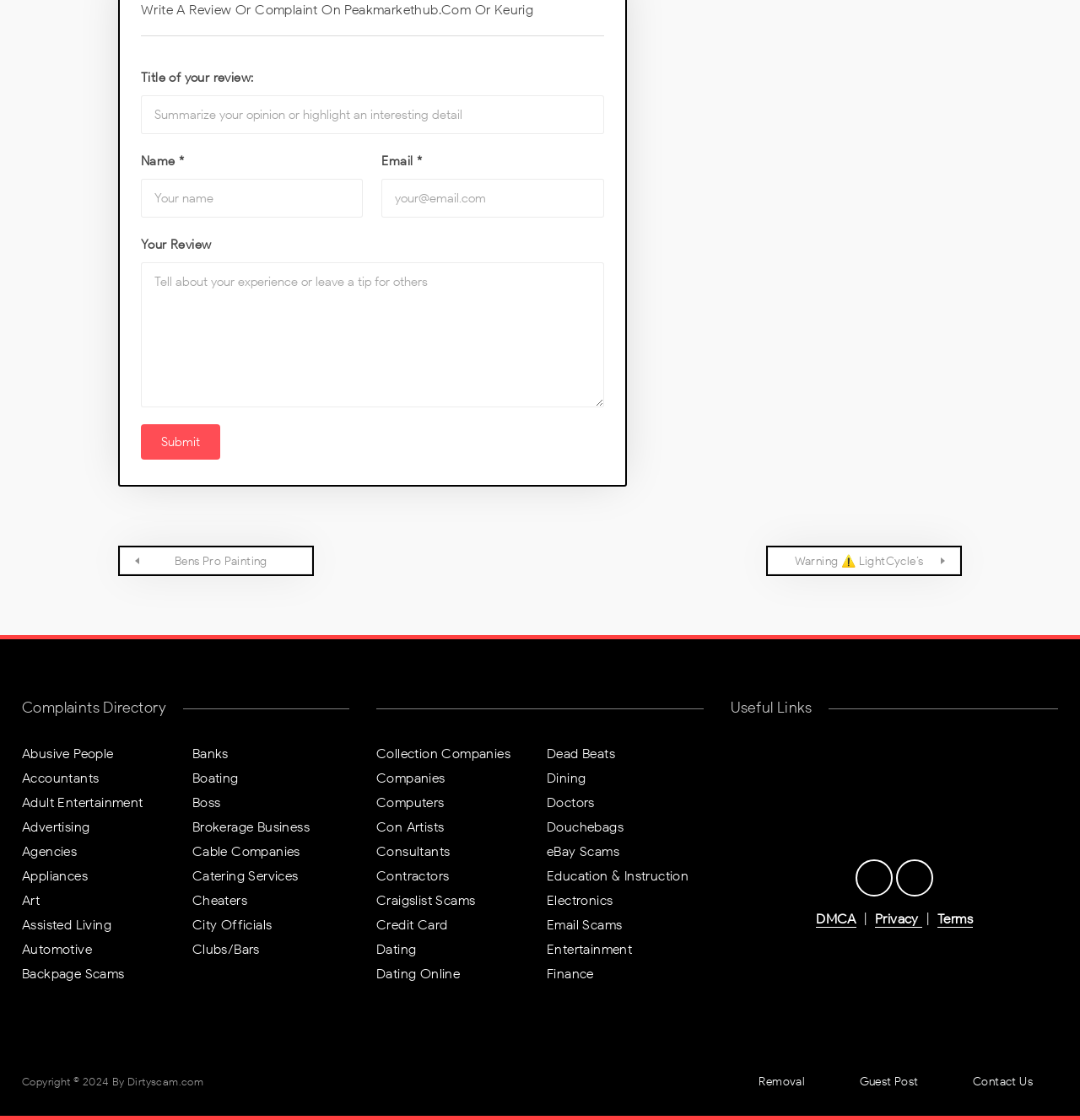Please find the bounding box coordinates of the section that needs to be clicked to achieve this instruction: "Click the Submit button".

[0.13, 0.379, 0.204, 0.411]